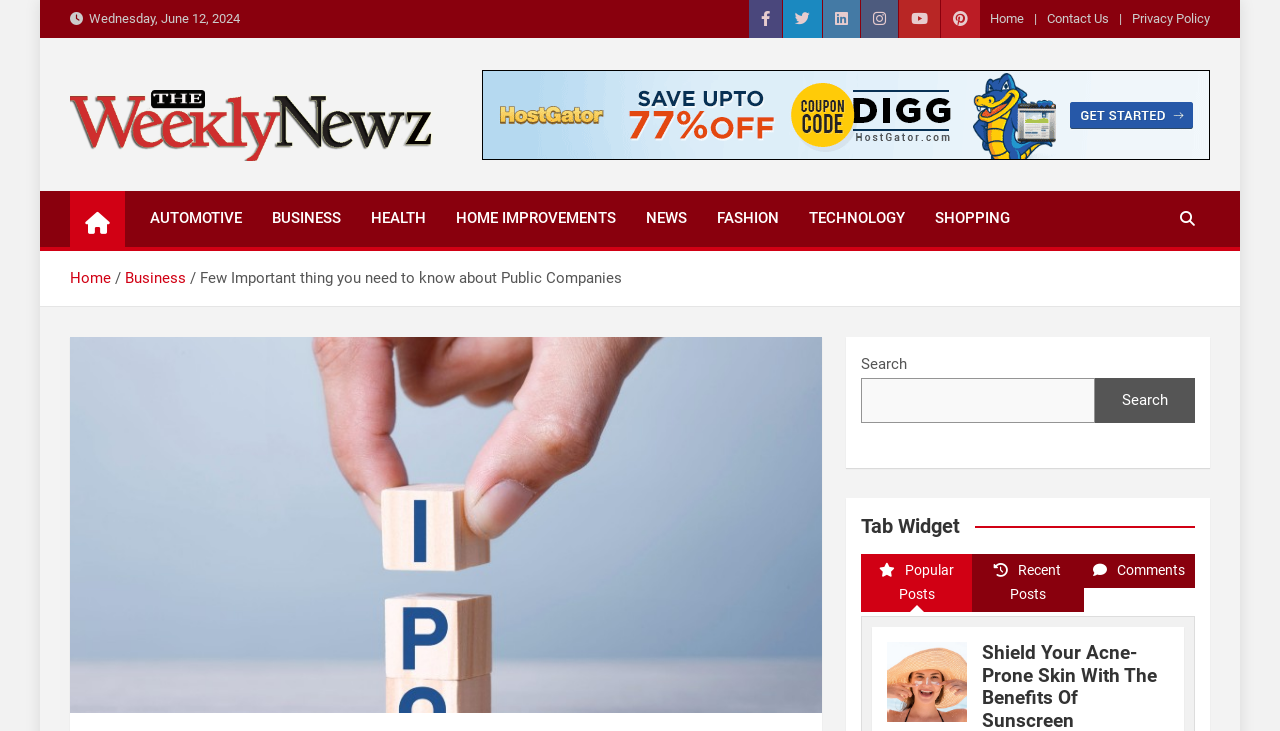What is the main title displayed on this webpage?

Few Important thing you need to know about Public Companies